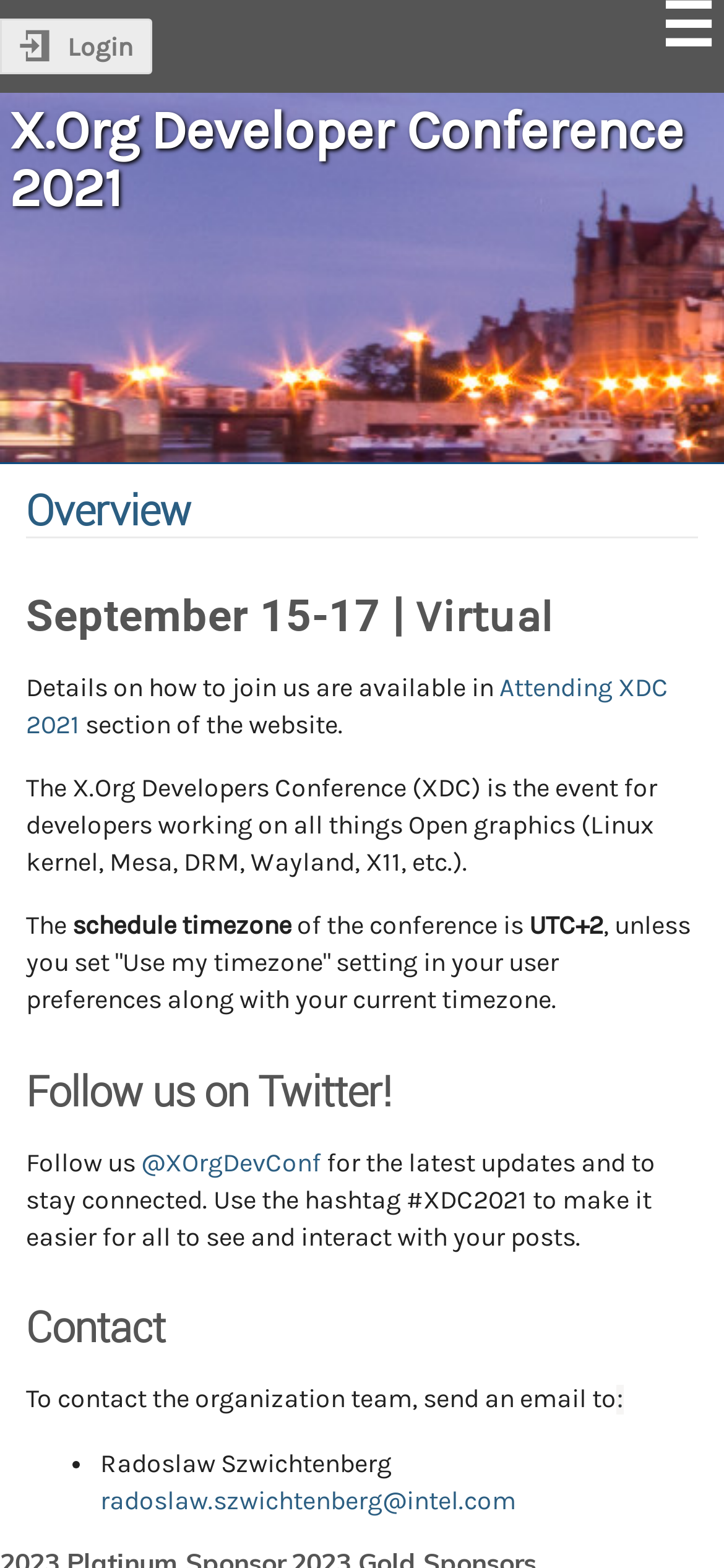Answer this question in one word or a short phrase: What is the date of the X.Org Developer Conference 2021?

September 15-17